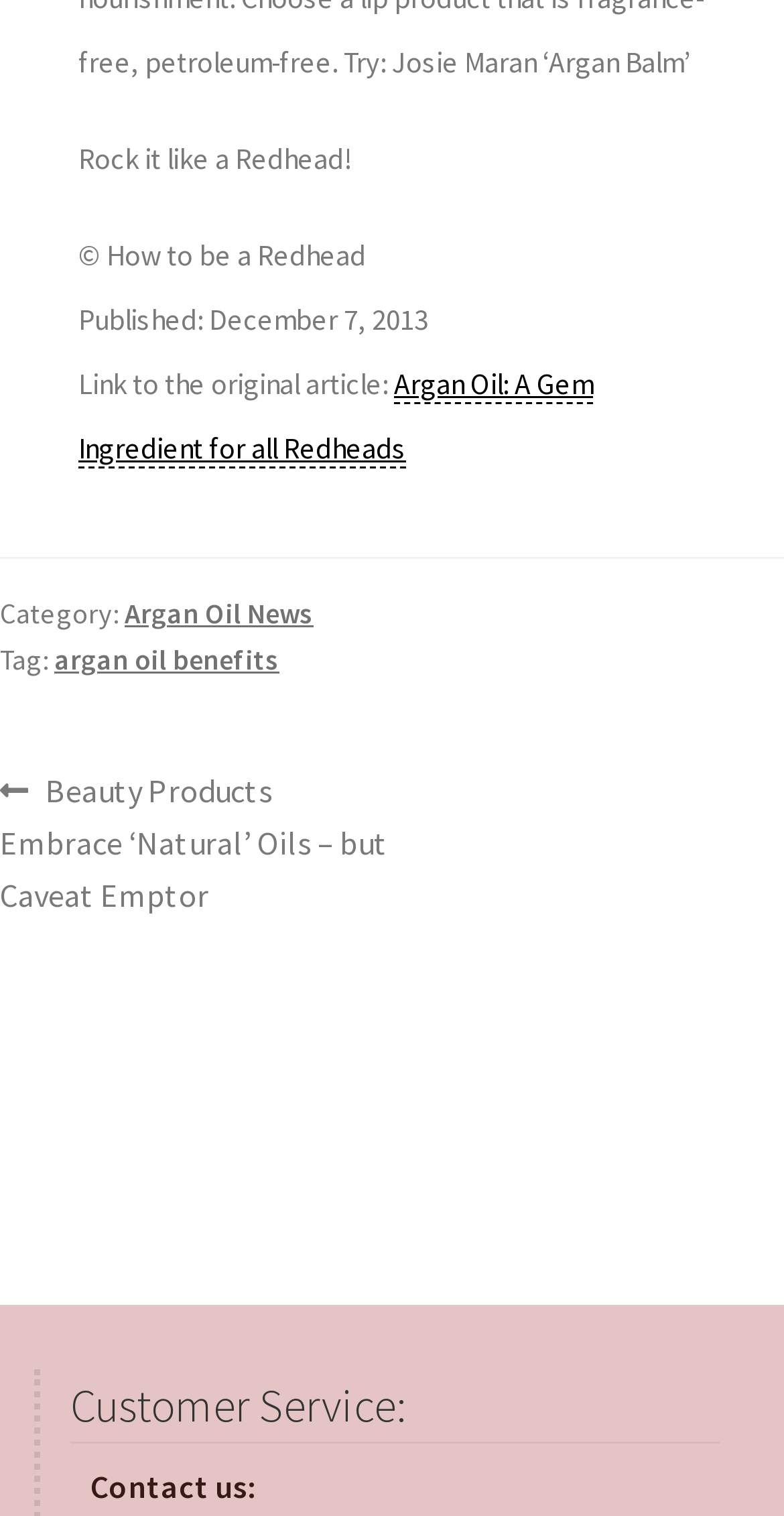Please answer the following question using a single word or phrase: 
What is the customer service section title?

Customer Service: